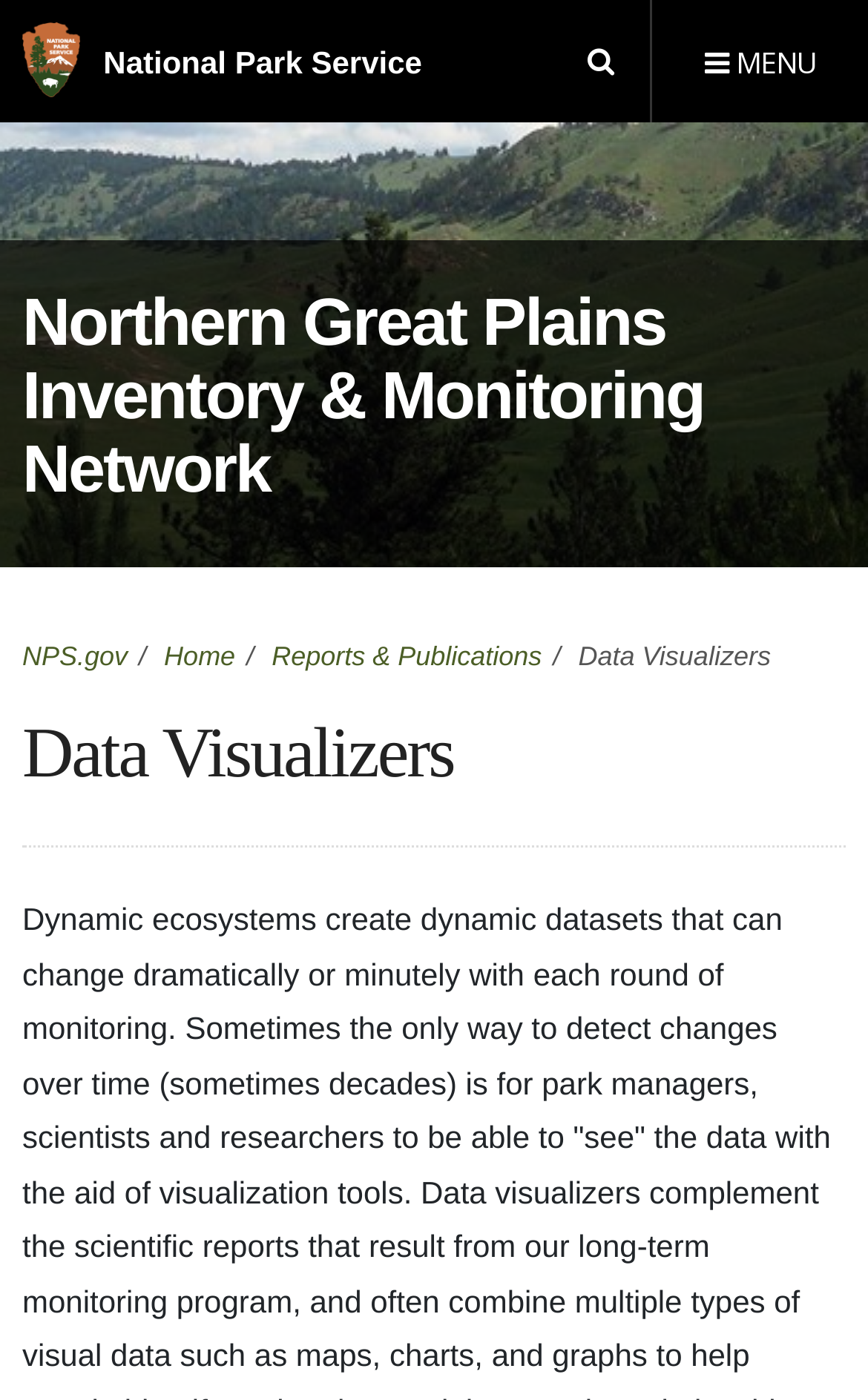Use a single word or phrase to answer the question: 
What is the name of the network?

Northern Great Plains Inventory & Monitoring Network